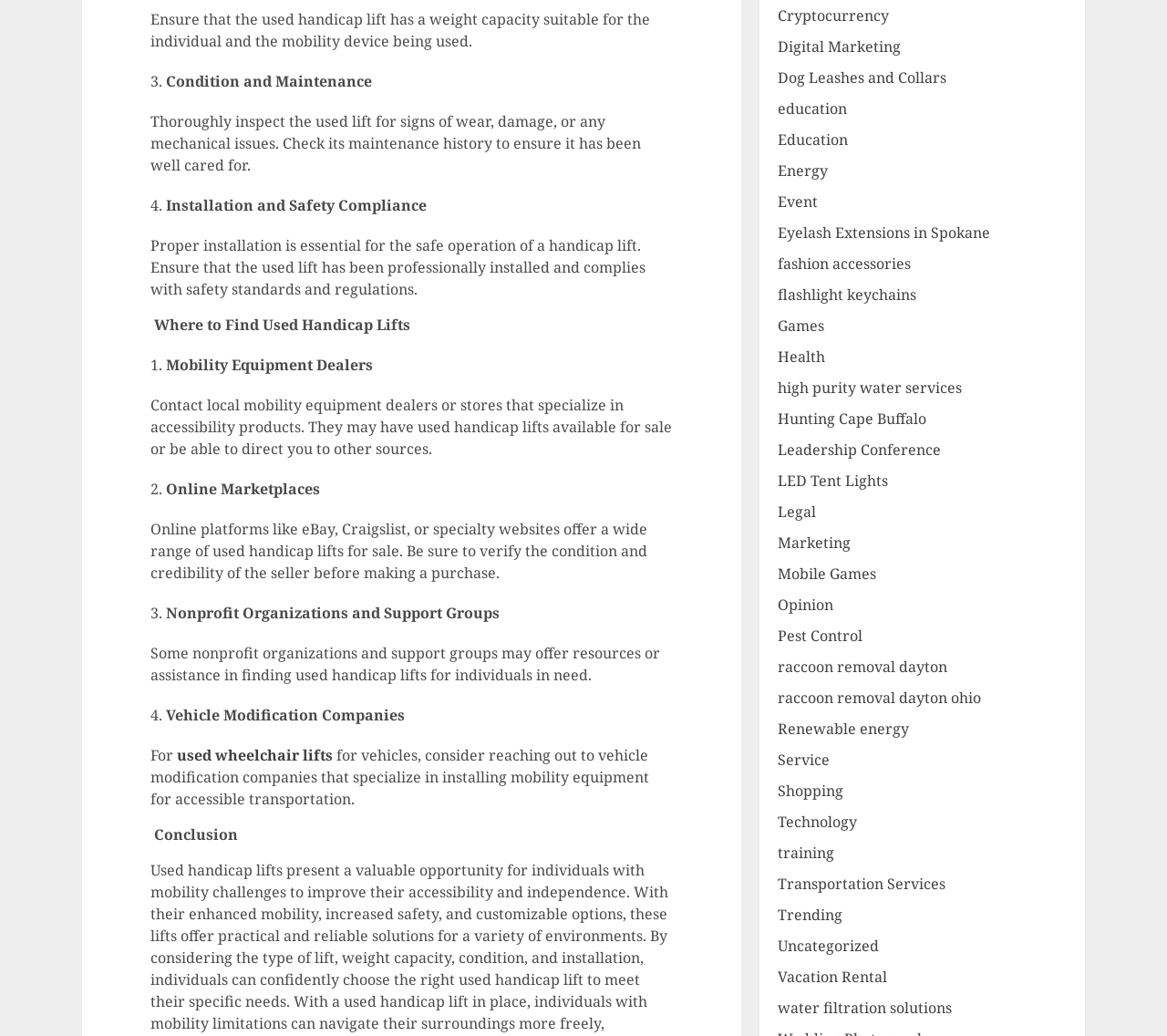Identify the bounding box coordinates of the clickable region necessary to fulfill the following instruction: "Visit 'Education'". The bounding box coordinates should be four float numbers between 0 and 1, i.e., [left, top, right, bottom].

[0.667, 0.095, 0.726, 0.115]